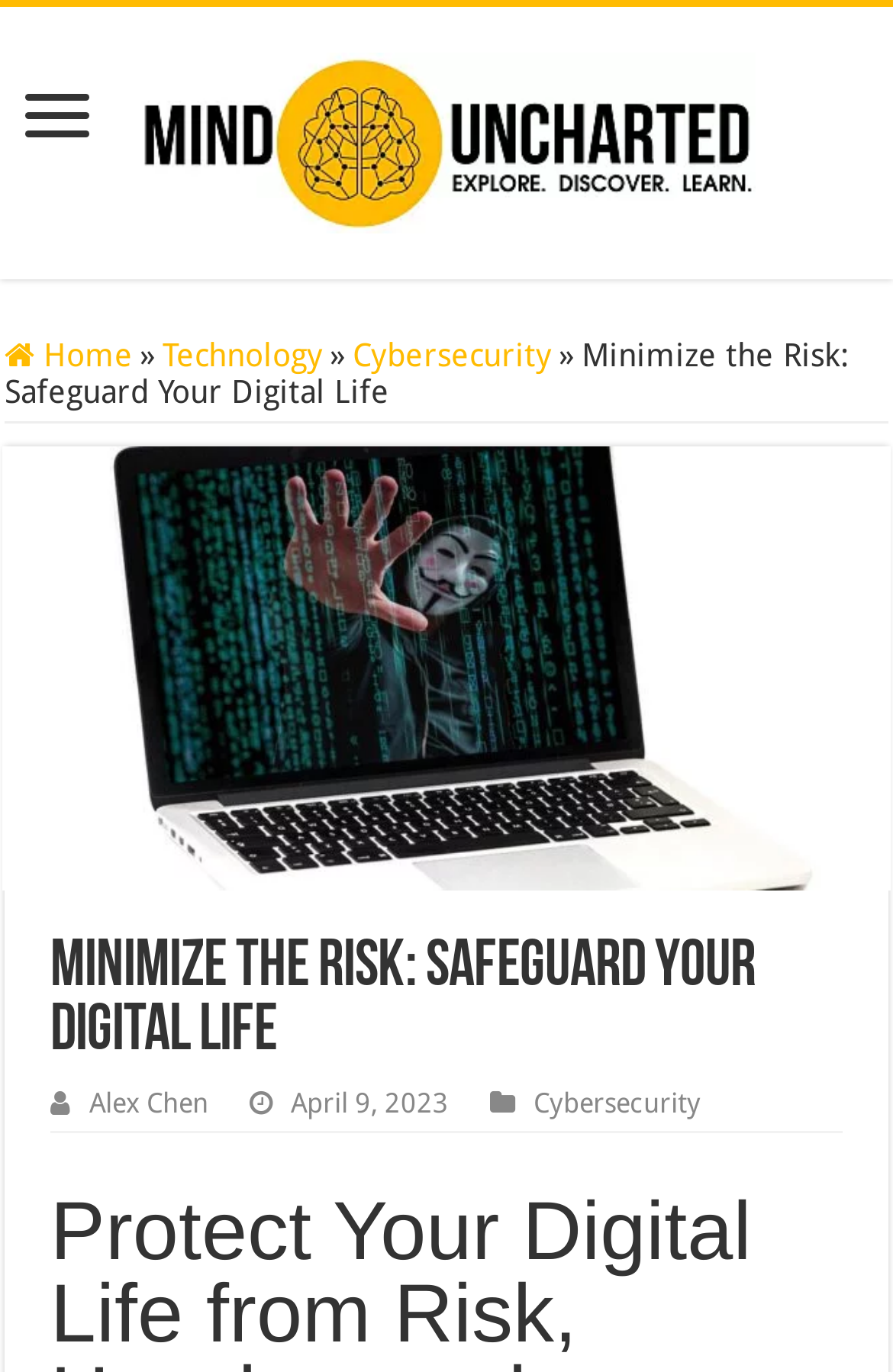Extract the bounding box coordinates for the UI element described by the text: "전체메뉴". The coordinates should be in the form of [left, top, right, bottom] with values between 0 and 1.

None